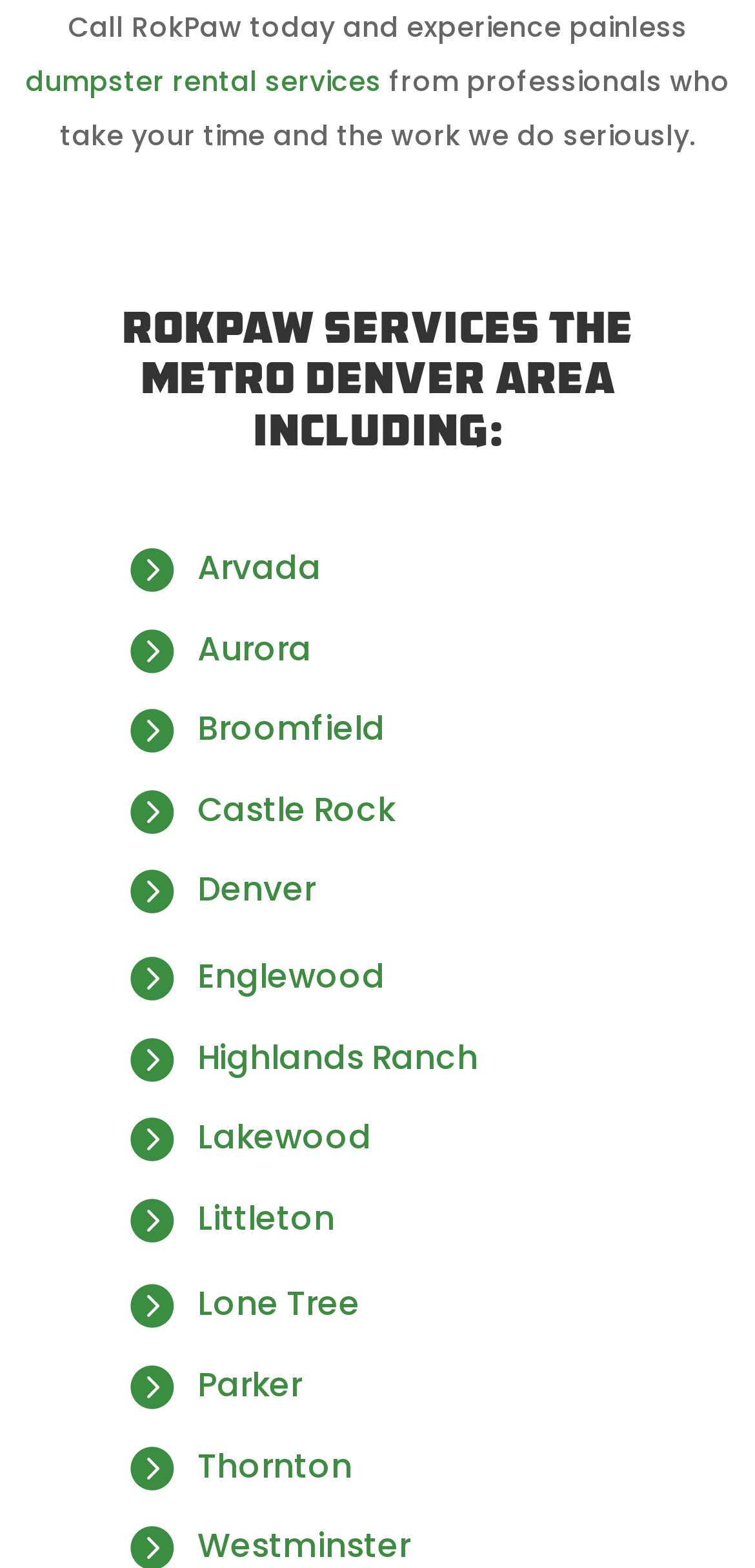Determine the bounding box coordinates of the element that should be clicked to execute the following command: "Get information about services in Denver".

[0.262, 0.553, 0.418, 0.582]